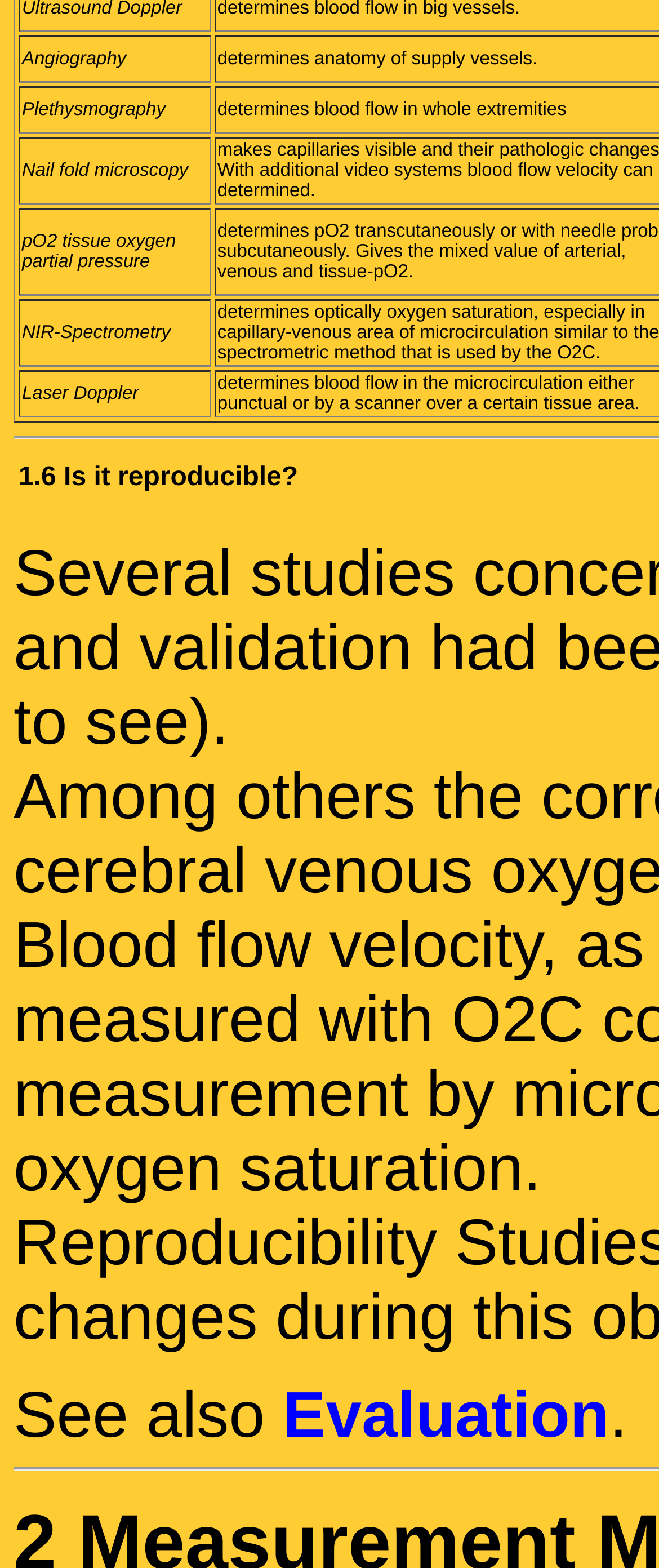What is the location of the 'Evaluation' link?
Based on the image, give a concise answer in the form of a single word or short phrase.

Below the medical test list